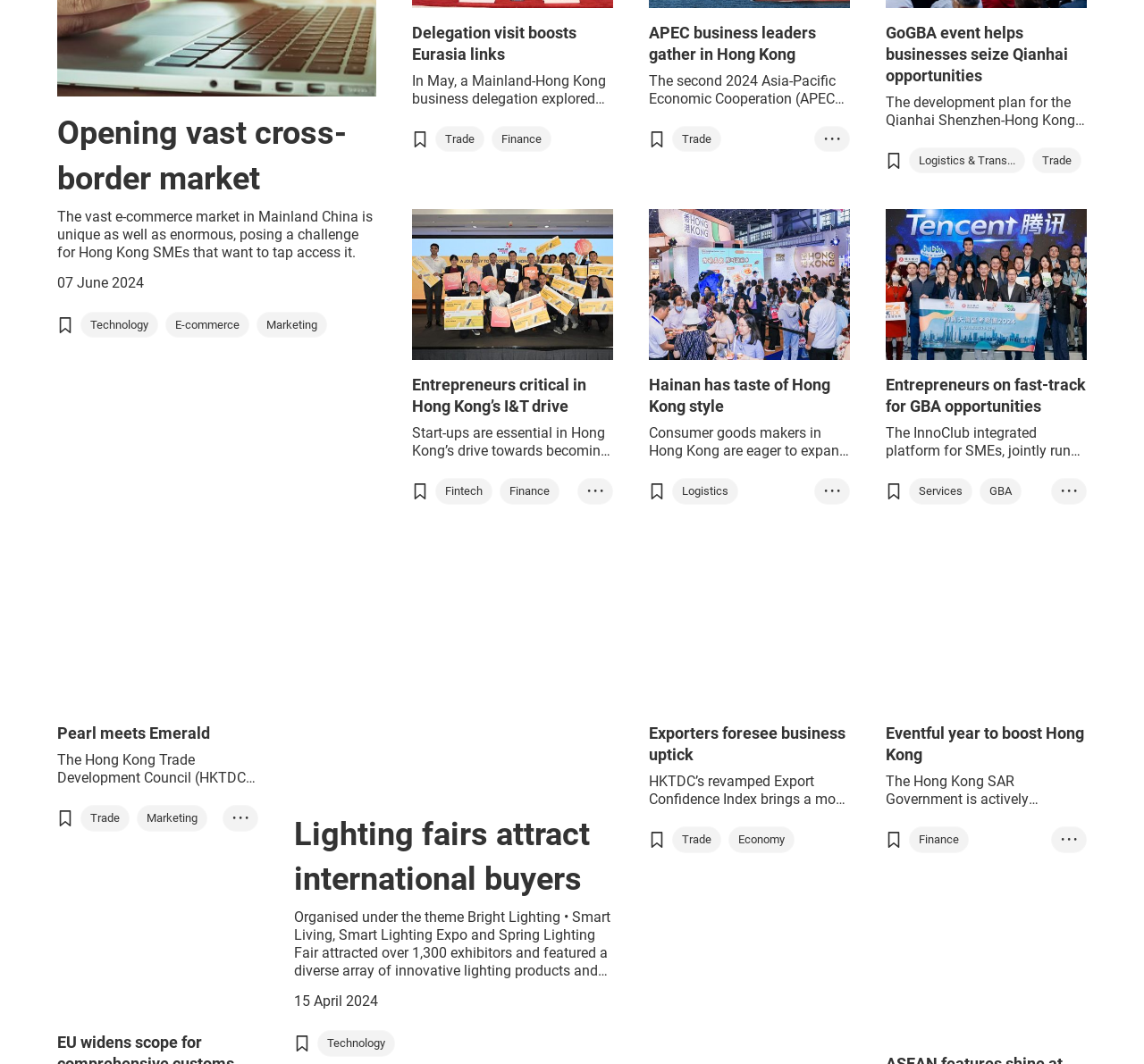Determine the bounding box coordinates of the clickable element to complete this instruction: "Click on the 'Logistics & Trans...' link". Provide the coordinates in the format of four float numbers between 0 and 1, [left, top, right, bottom].

[0.795, 0.138, 0.896, 0.163]